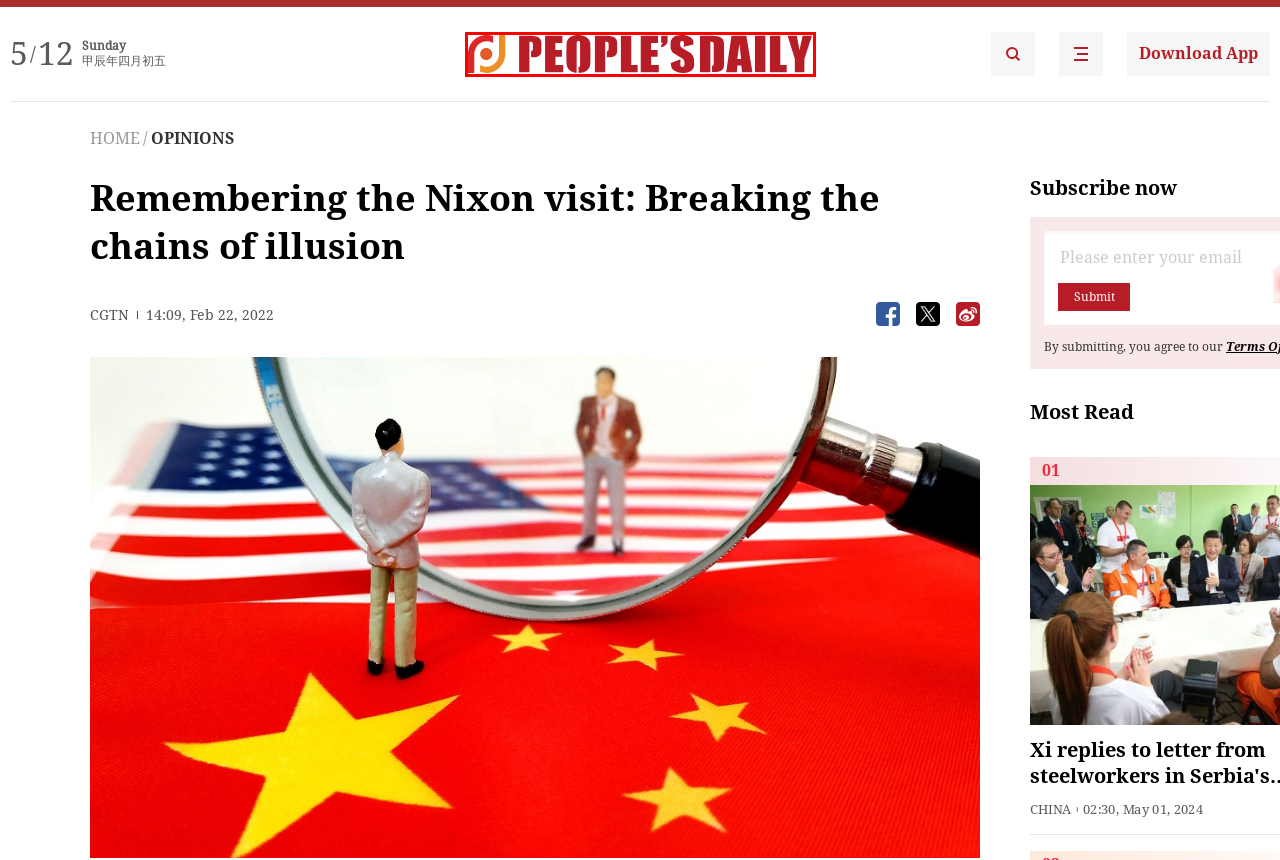Using the screenshot of a webpage with a red bounding box, pick the webpage description that most accurately represents the new webpage after the element inside the red box is clicked. Here are the candidates:
A. Privacy policy
B. People's Daily English language App - Homepage - Breaking News, China News, World News and Video
C. 全国互联网安全管理平台
D. About Us
E. About PeopleDaily
F. People's Daily
G. ‎People's Daily-News from China on the App Store
H. People's Daily官方下载-People's Daily app 最新版本免费下载-应用宝官网

B